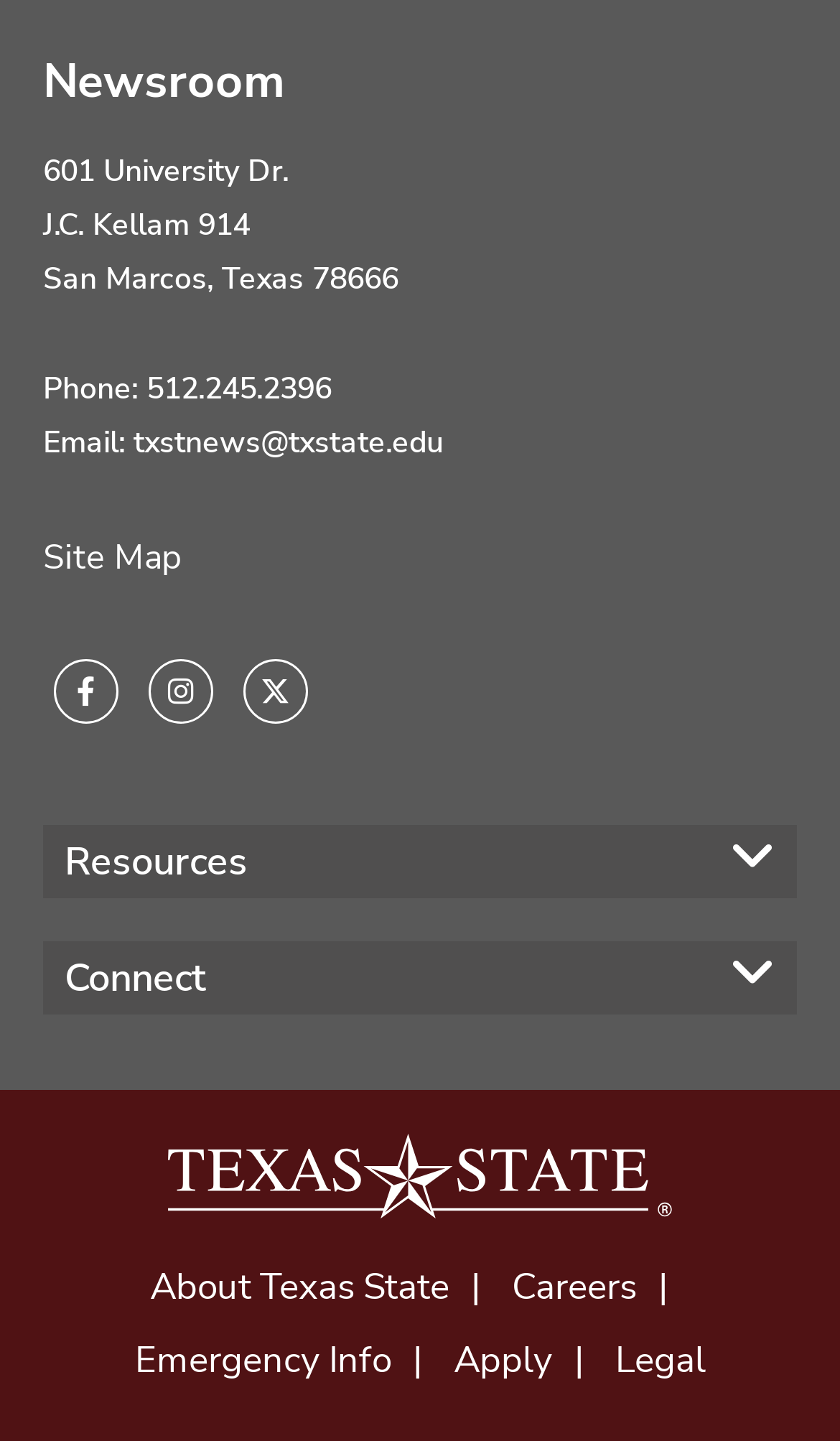Determine the bounding box coordinates of the clickable region to follow the instruction: "Apply to Texas State University".

[0.54, 0.927, 0.658, 0.962]